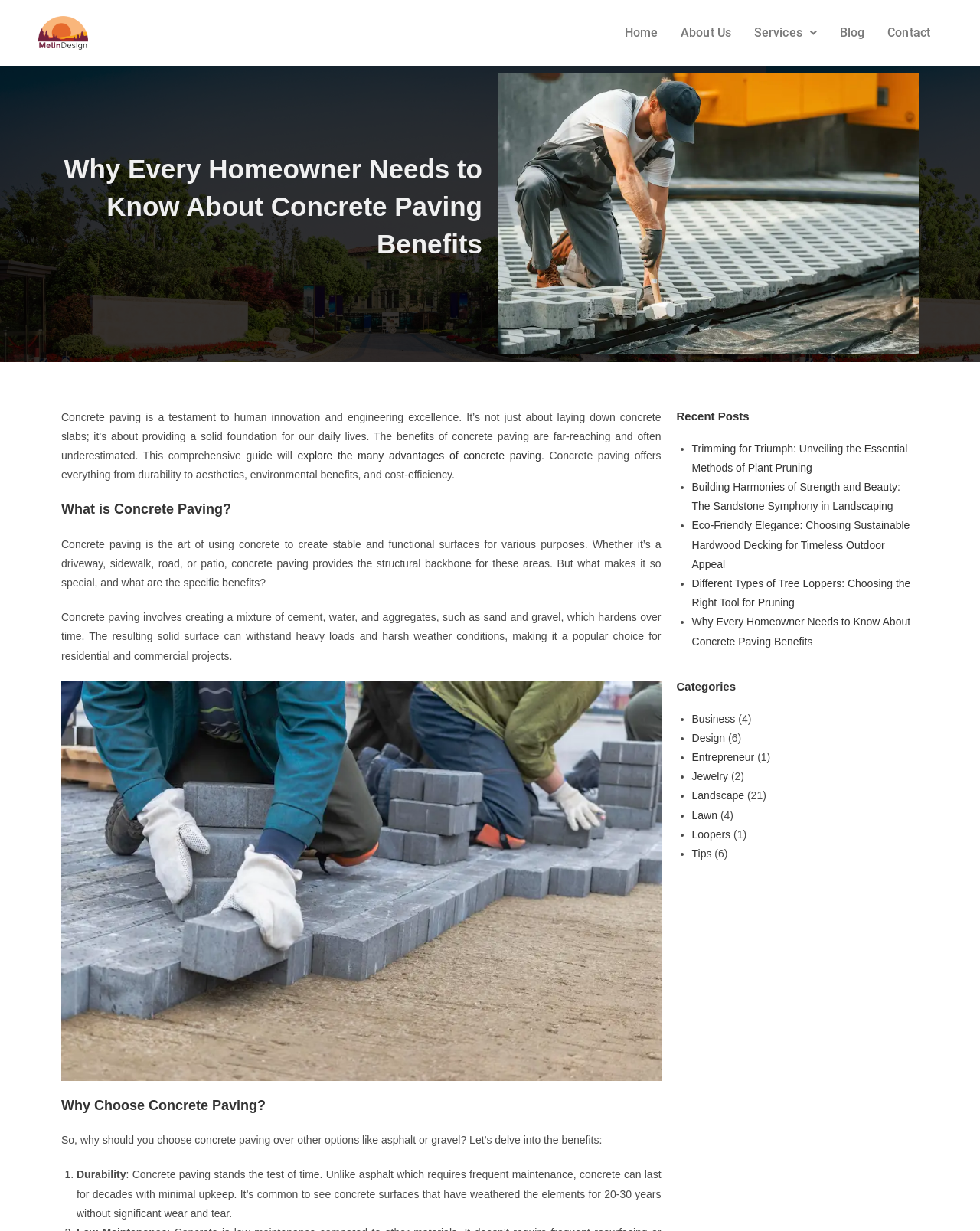What are the benefits of concrete paving?
Based on the visual, give a brief answer using one word or a short phrase.

Durability, aesthetics, environmental benefits, cost-efficiency